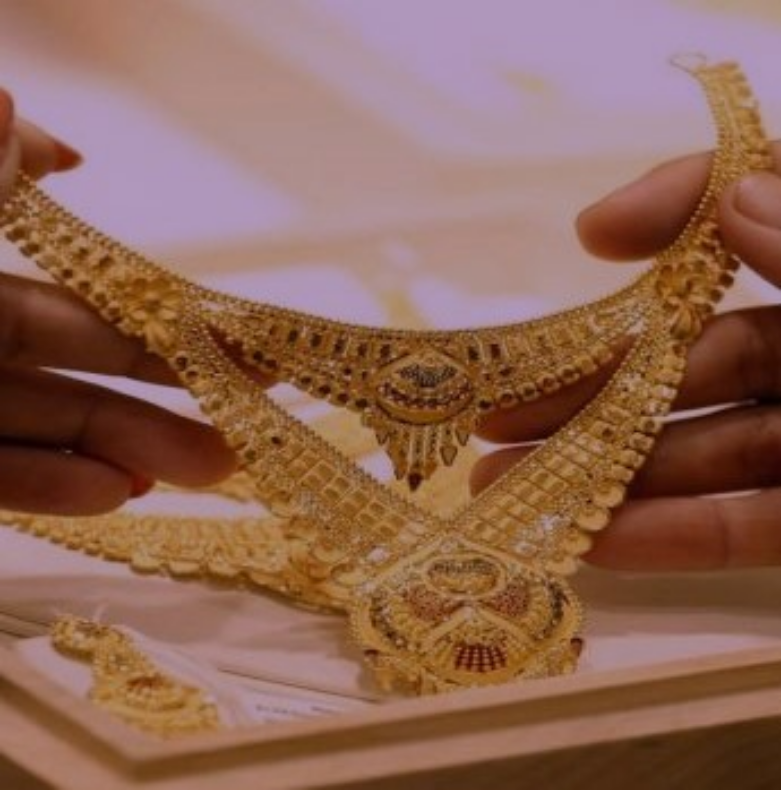Please answer the following question using a single word or phrase: 
What is in the background of the image?

Jewelry display case